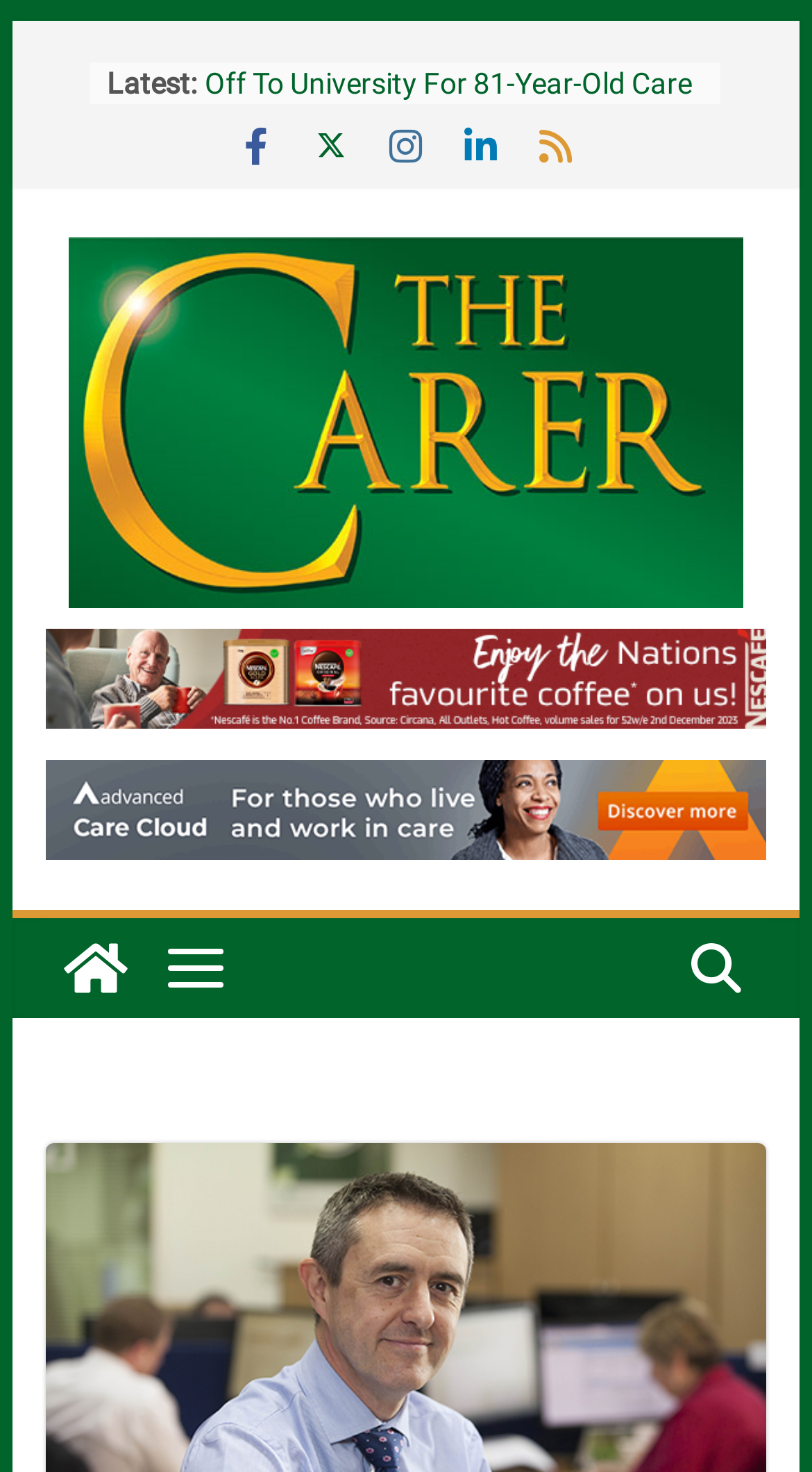Please extract the title of the webpage.

Pre-Budget Wish List for the Care Sector